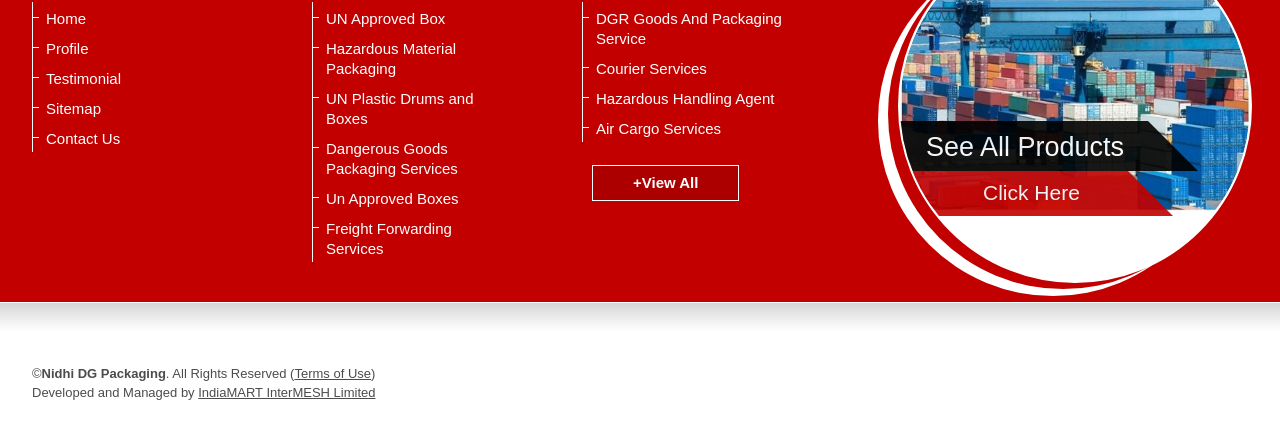Please identify the bounding box coordinates of the element's region that needs to be clicked to fulfill the following instruction: "Call Andy". The bounding box coordinates should consist of four float numbers between 0 and 1, i.e., [left, top, right, bottom].

None